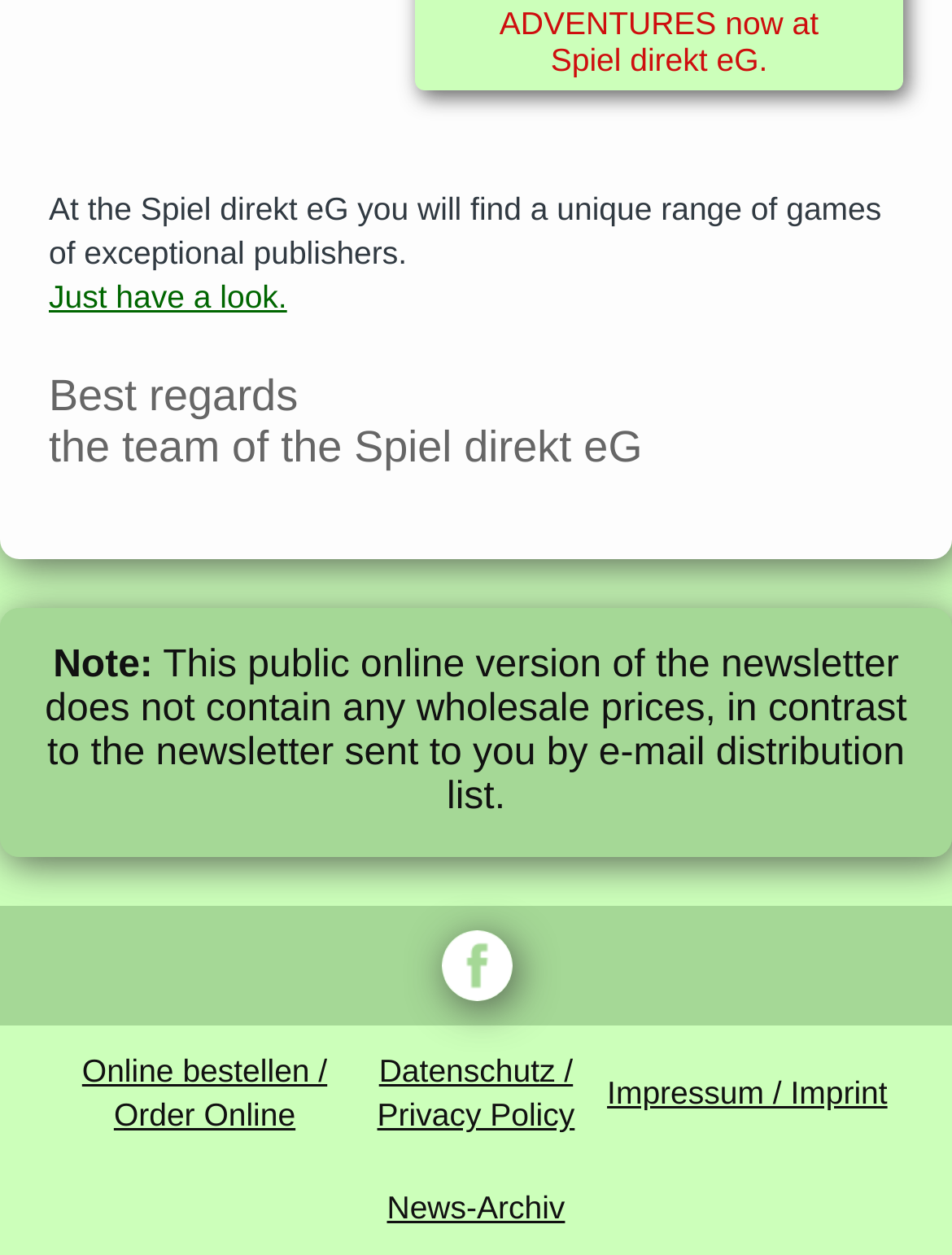What is the company name mentioned on the webpage?
Can you provide an in-depth and detailed response to the question?

The company name 'Spiel direkt eG' is mentioned in the first table cell of the first layout table, which suggests that it is the company's website or newsletter.